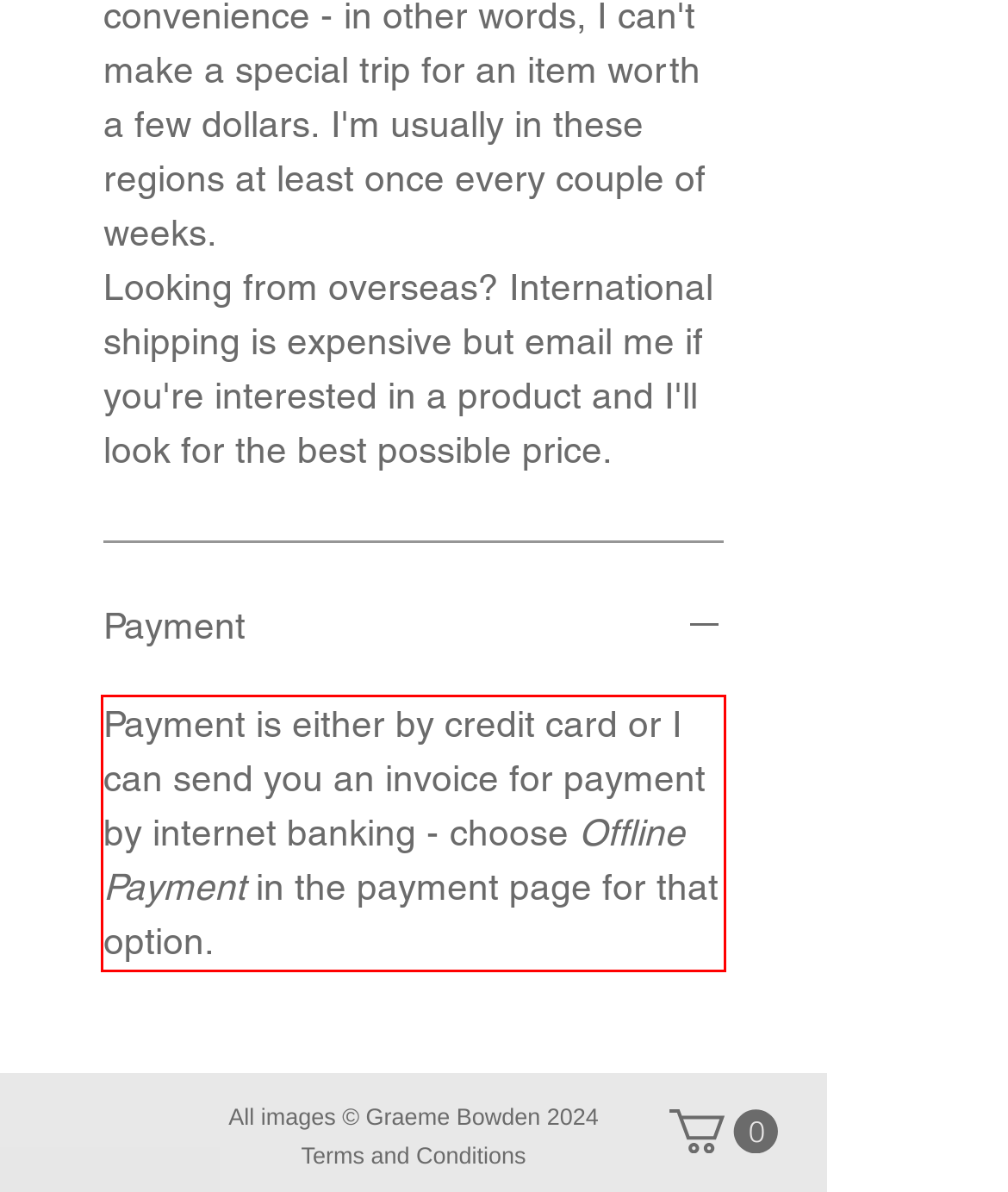Examine the screenshot of the webpage, locate the red bounding box, and perform OCR to extract the text contained within it.

Payment is either by credit card or I can send you an invoice for payment by internet banking - choose Offline Payment in the payment page for that option.